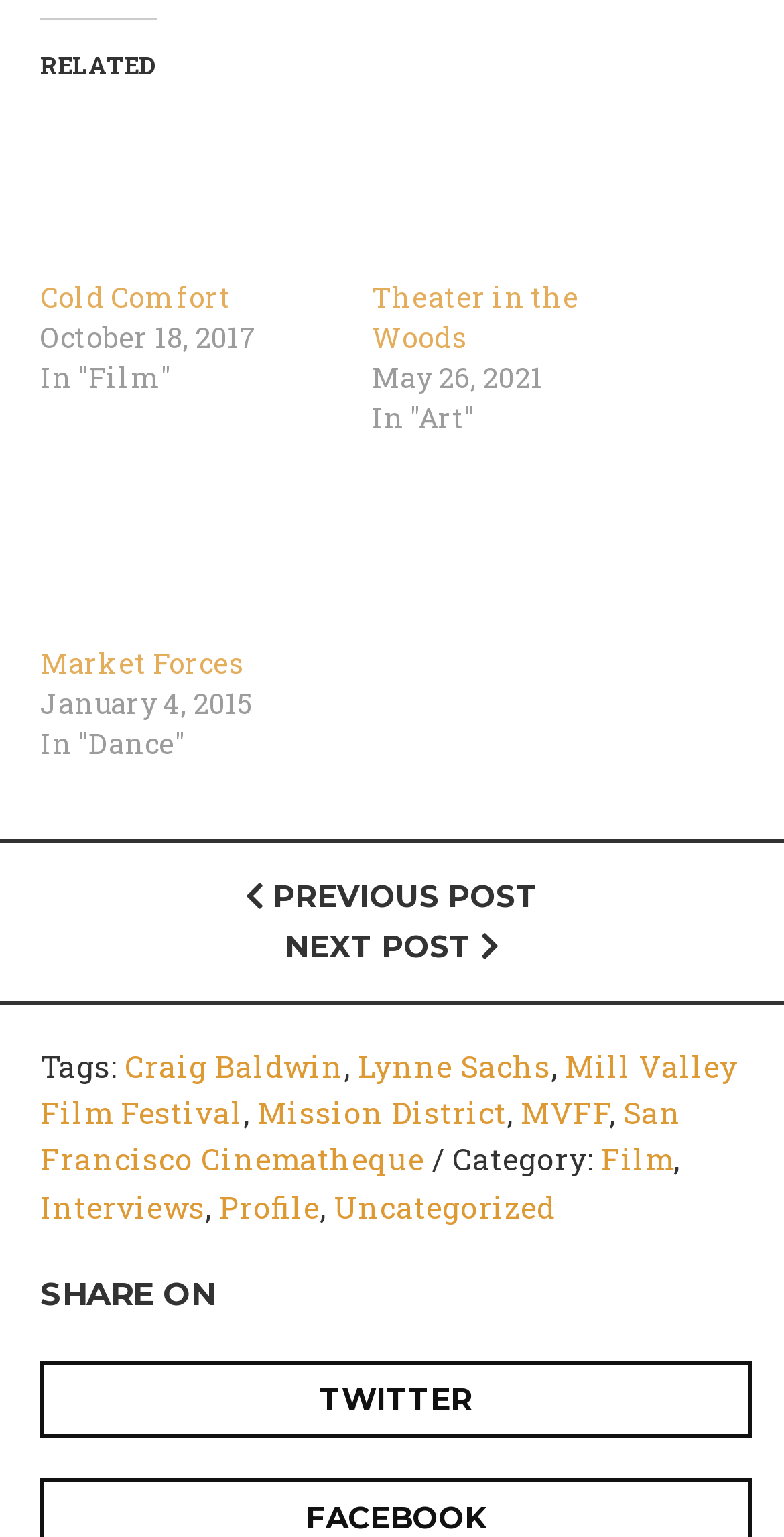What is the tag mentioned after 'Craig Baldwin'?
Please use the image to provide an in-depth answer to the question.

The tag mentioned after 'Craig Baldwin' is 'Lynne Sachs' which is identified by the link element with bounding box coordinates [0.456, 0.68, 0.703, 0.706].